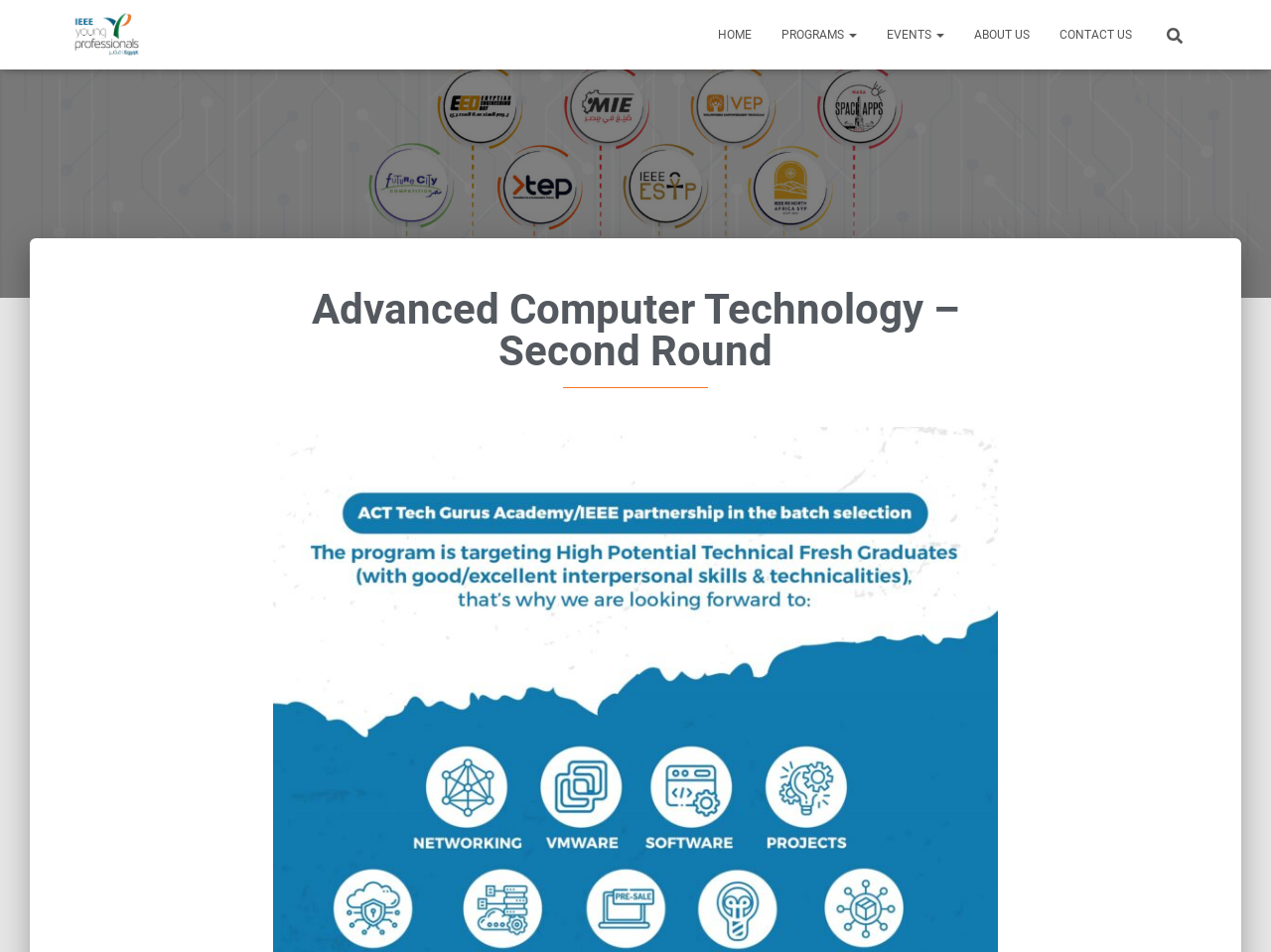What is the name of the organization in the logo?
Please respond to the question with as much detail as possible.

I examined the logo and found the text 'IEEE-YP-Egypt' inside it. This is likely the name of the organization or community that this webpage belongs to.